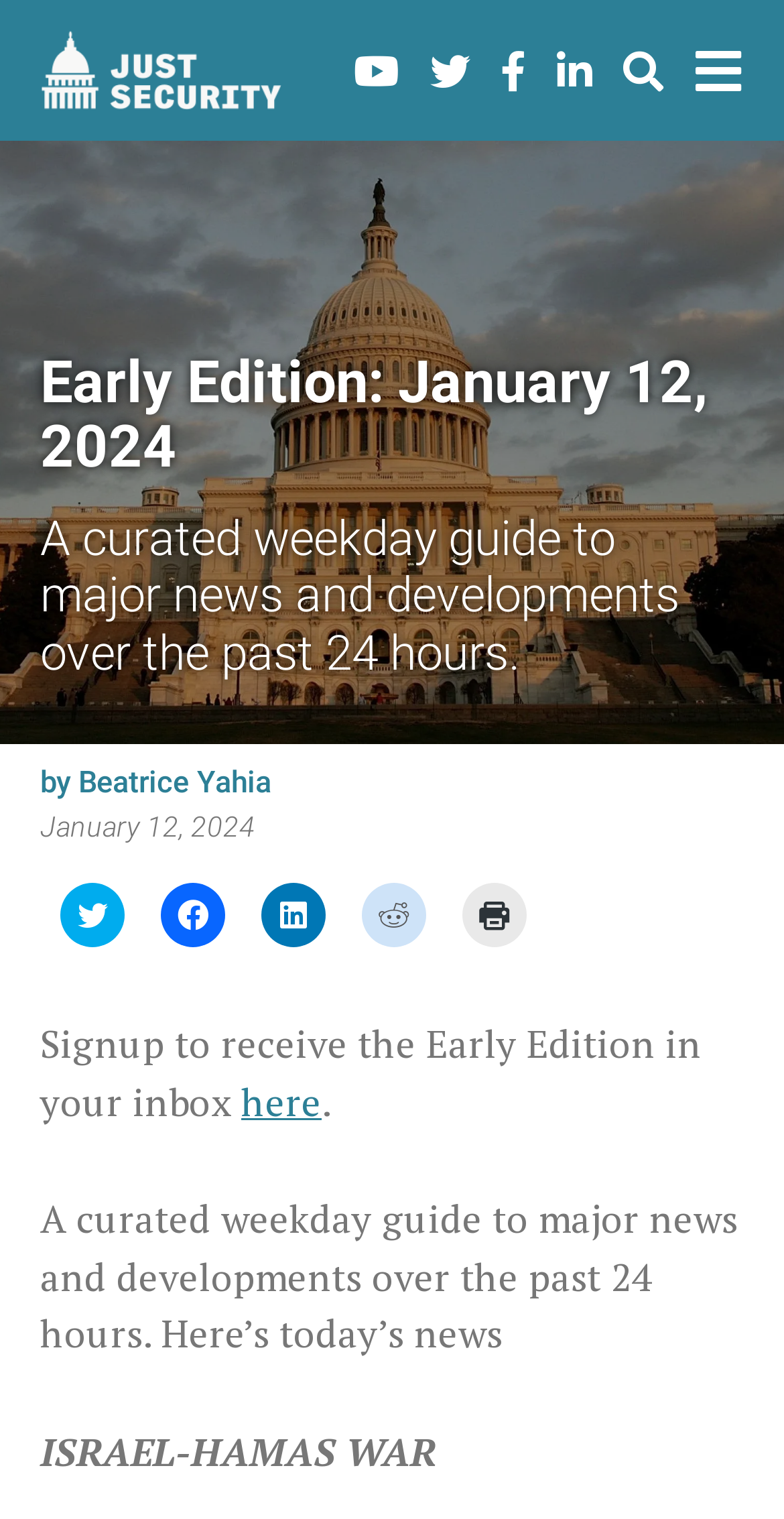Provide a short answer to the following question with just one word or phrase: How many social media platforms can you share this article on?

5